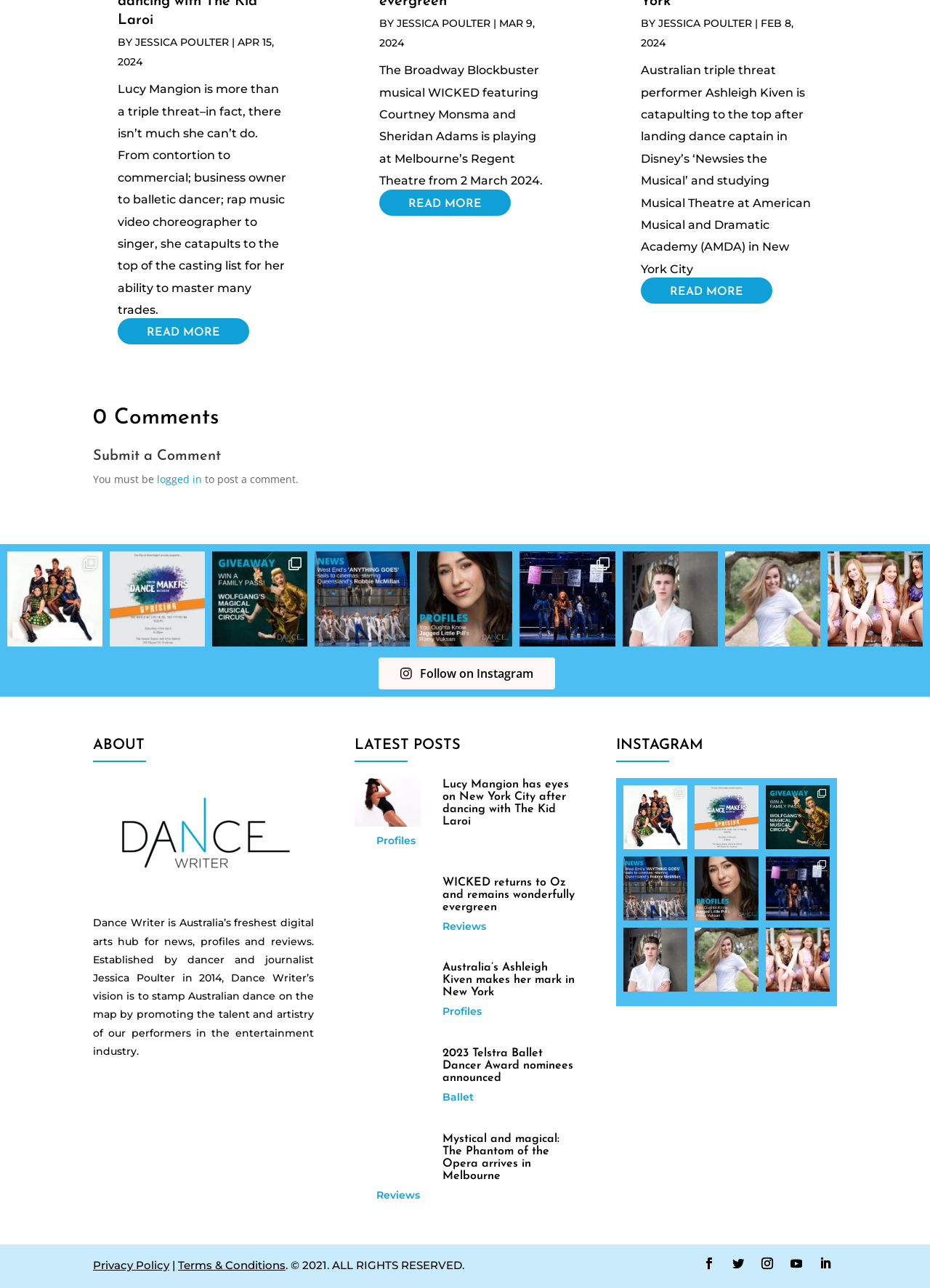Please answer the following question using a single word or phrase: How many links are in the 'LATEST POSTS' section?

4